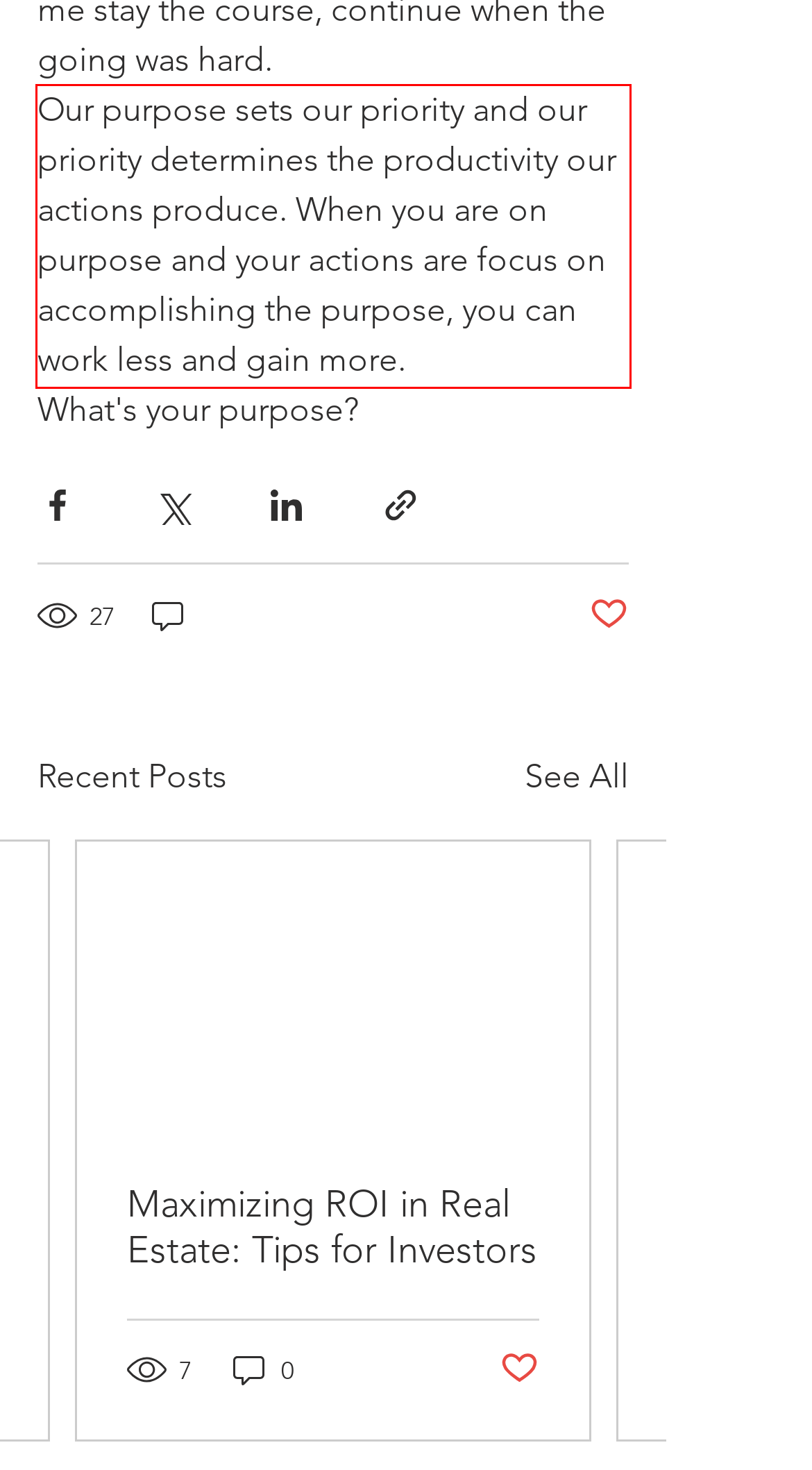You are given a webpage screenshot with a red bounding box around a UI element. Extract and generate the text inside this red bounding box.

Our purpose sets our priority and our priority determines the productivity our actions produce. When you are on purpose and your actions are focus on accomplishing the purpose, you can work less and gain more.